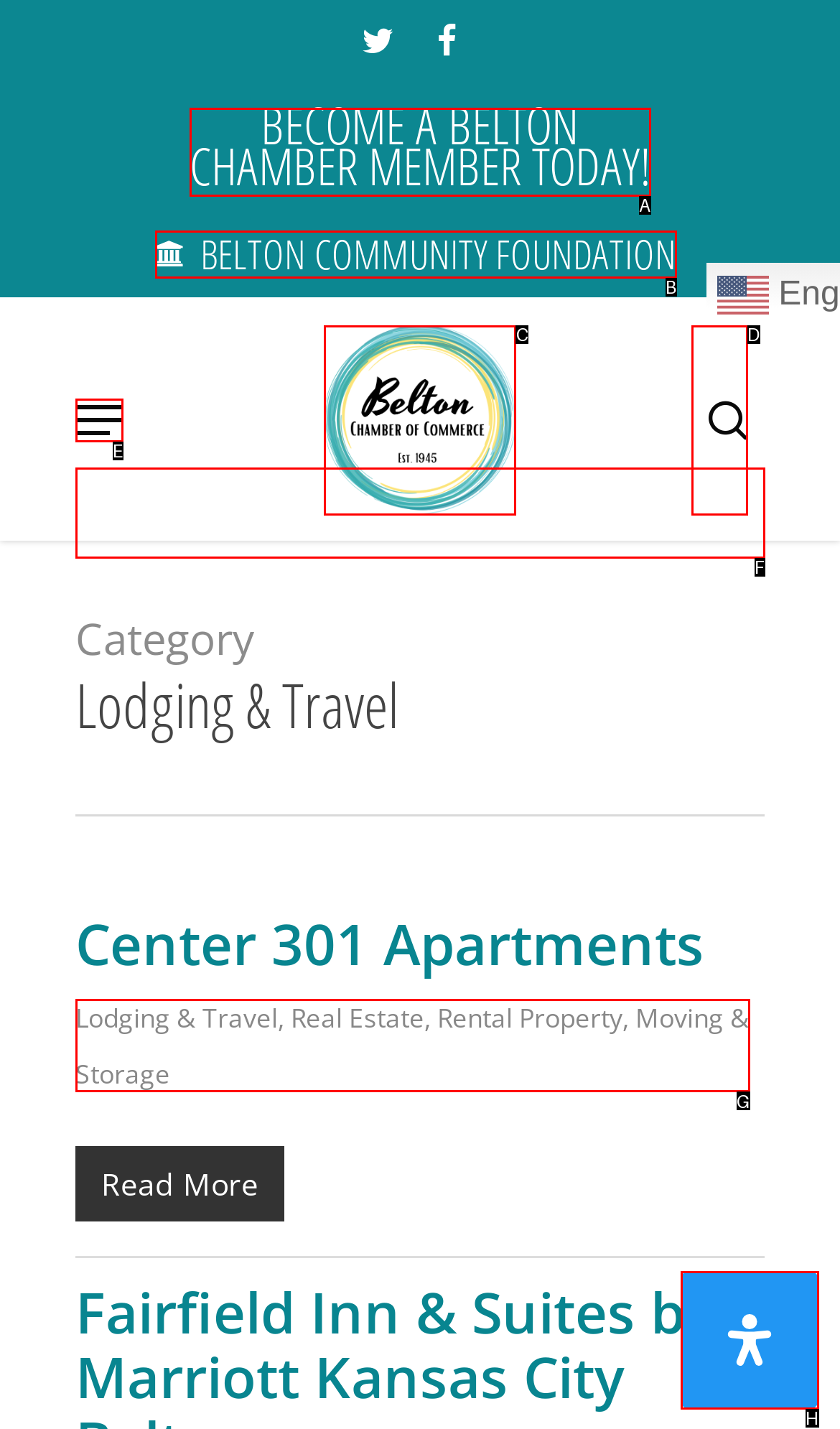From the options provided, determine which HTML element best fits the description: aria-label="Open Accessibility Panel" title="Accessibility". Answer with the correct letter.

H